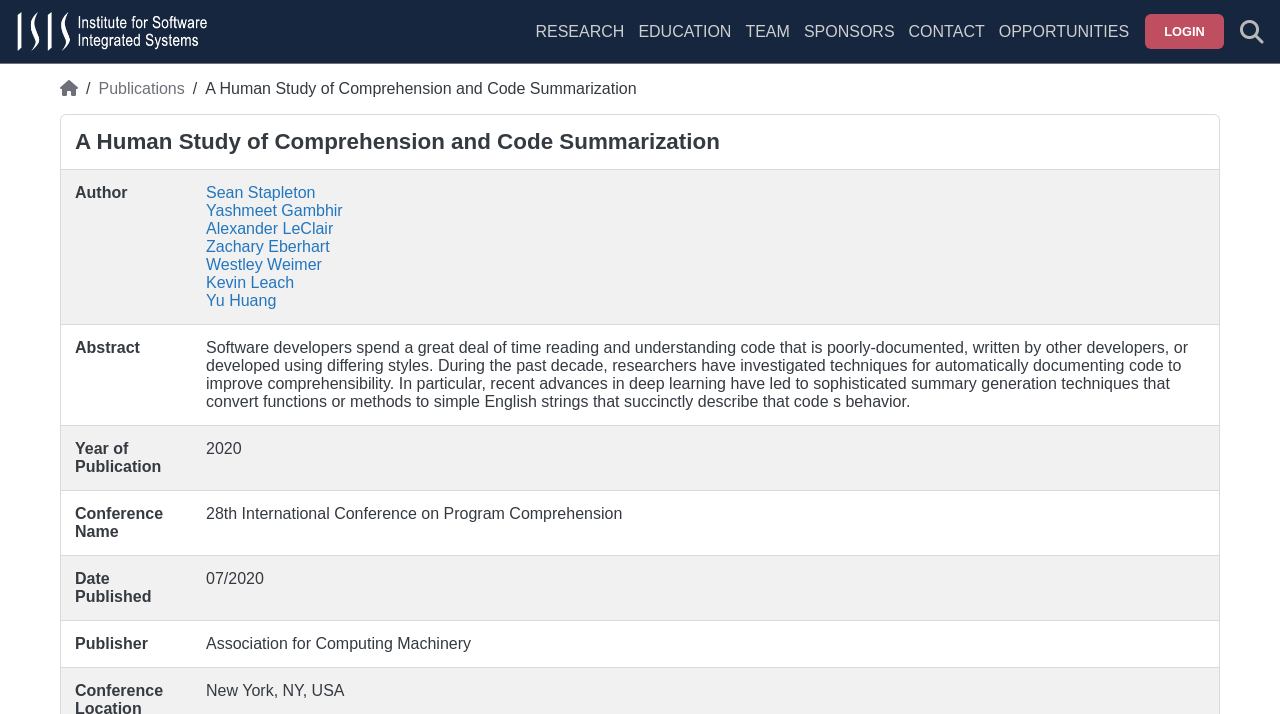Who are the authors of the publication?
Please respond to the question with a detailed and informative answer.

The authors of the publication can be found in the table on the webpage, in the row labeled 'Author'. There are seven authors listed, and they are Sean Stapleton, Yashmeet Gambhir, Alexander LeClair, Zachary Eberhart, Westley Weimer, Kevin Leach, and Yu Huang.